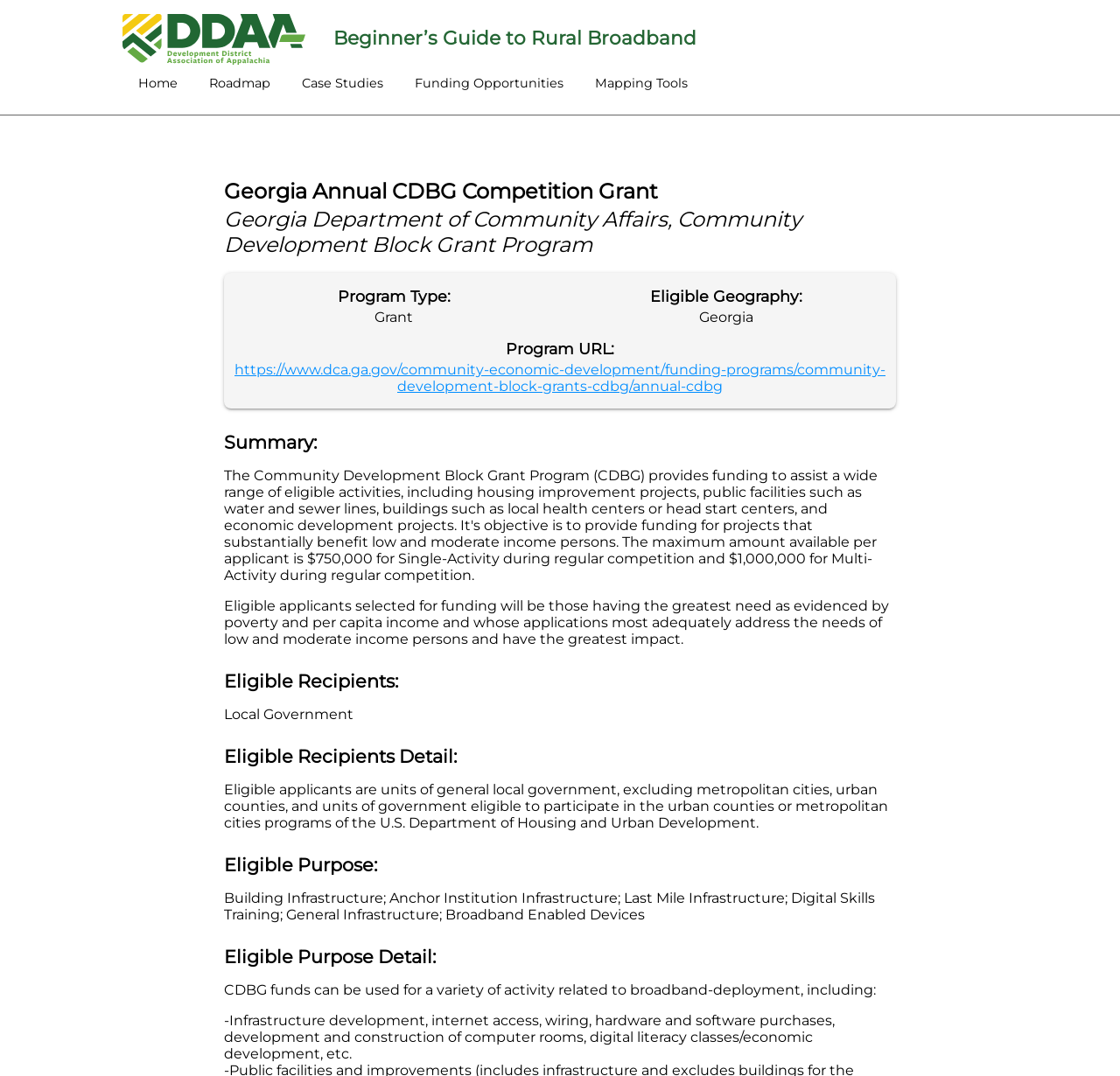Please provide the bounding box coordinates for the element that needs to be clicked to perform the instruction: "Visit the Georgia Annual CDBG Competition Grant program URL". The coordinates must consist of four float numbers between 0 and 1, formatted as [left, top, right, bottom].

[0.209, 0.335, 0.791, 0.366]